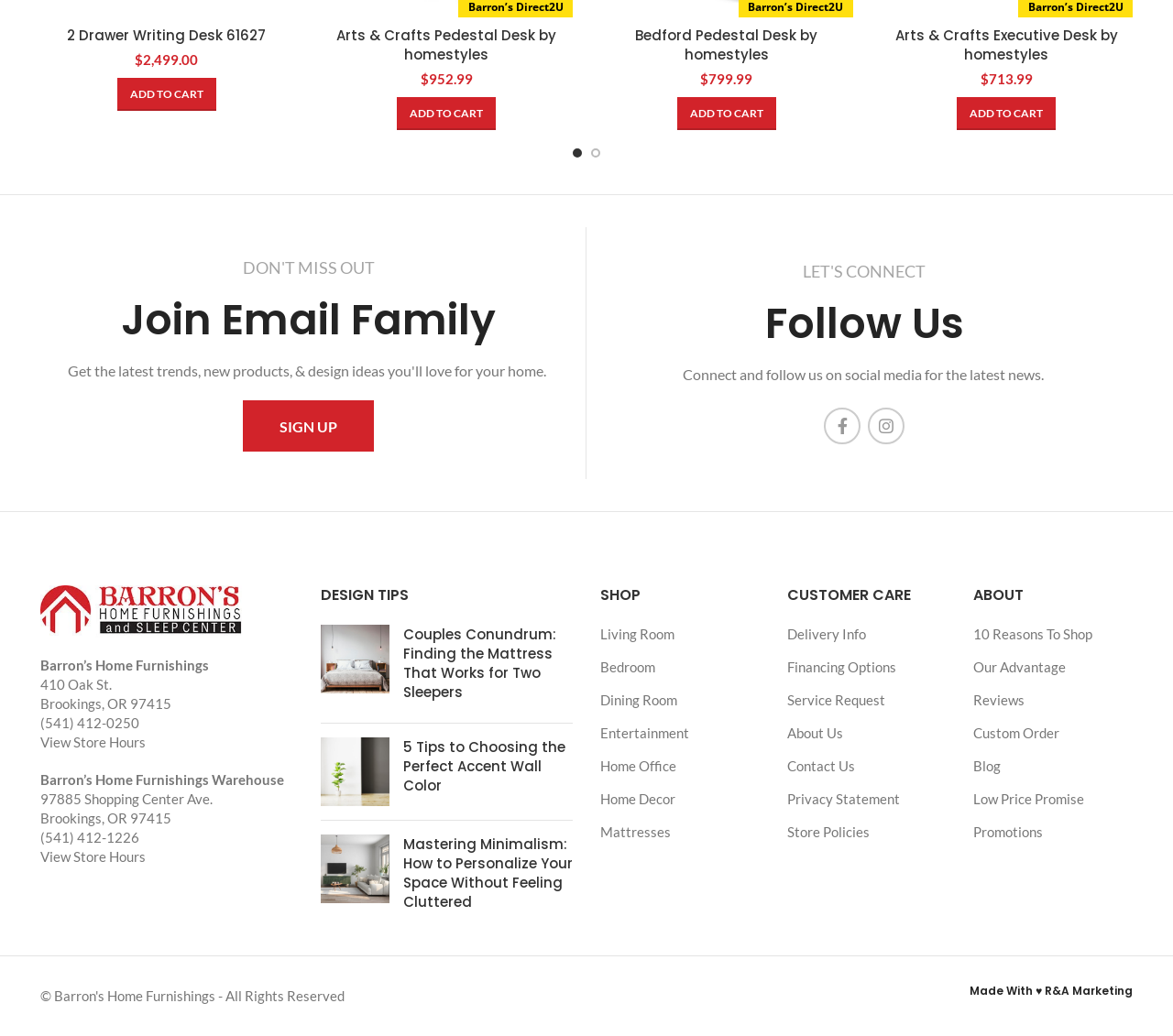Please find the bounding box coordinates of the element that needs to be clicked to perform the following instruction: "Read Couples Conundrum: Finding the Mattress That Works for Two Sleepers". The bounding box coordinates should be four float numbers between 0 and 1, represented as [left, top, right, bottom].

[0.343, 0.603, 0.474, 0.677]